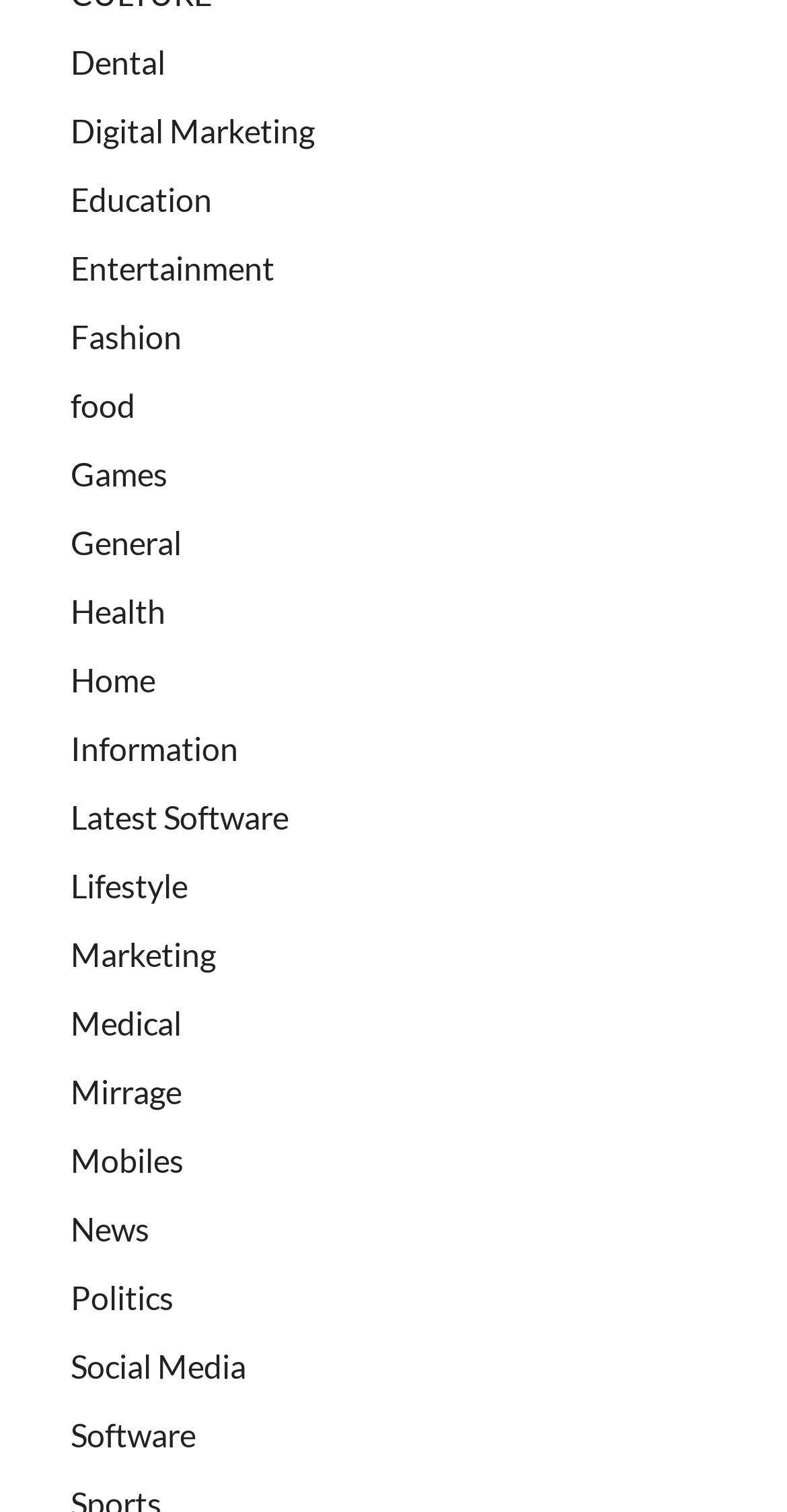Respond concisely with one word or phrase to the following query:
How many categories are available on the webpage?

24 categories